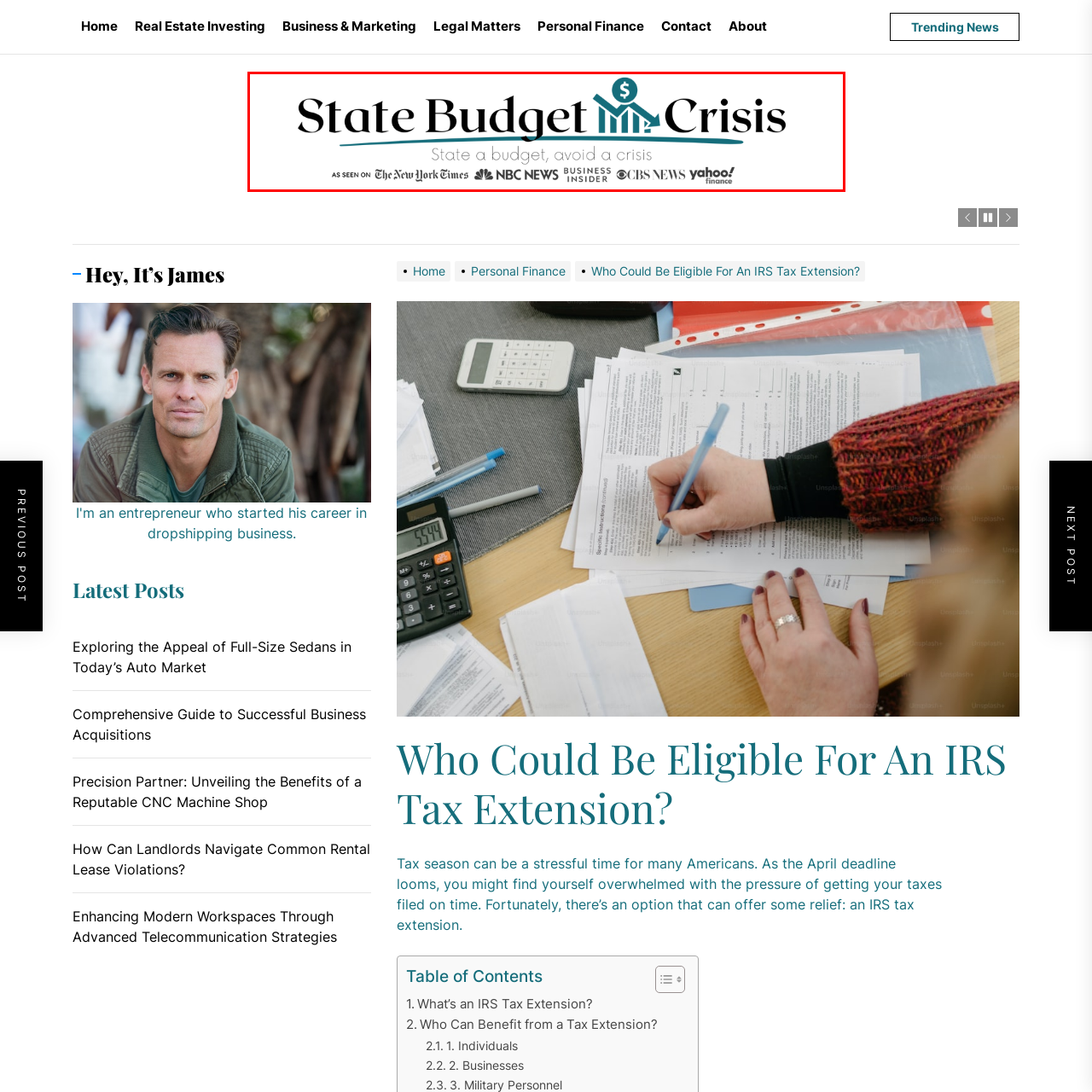Explain in detail the content of the image enclosed by the red outline.

The image prominently features the title "State Budget Crisis" in an elegant, bold font, suggesting a focus on fiscal challenges faced by states. Below the main title, a tagline reads "State a budget, avoid a crisis," emphasizing proactive financial management. Accompanying this, there are logos of well-known media outlets — including The New York Times, NBC News, Business Insider, CBS News, and Yahoo Finance — indicating that this topic has gained significant attention in reputable news sources. The overall design combines visuals and text to create an impactful message about the importance of state budget planning and crisis prevention.